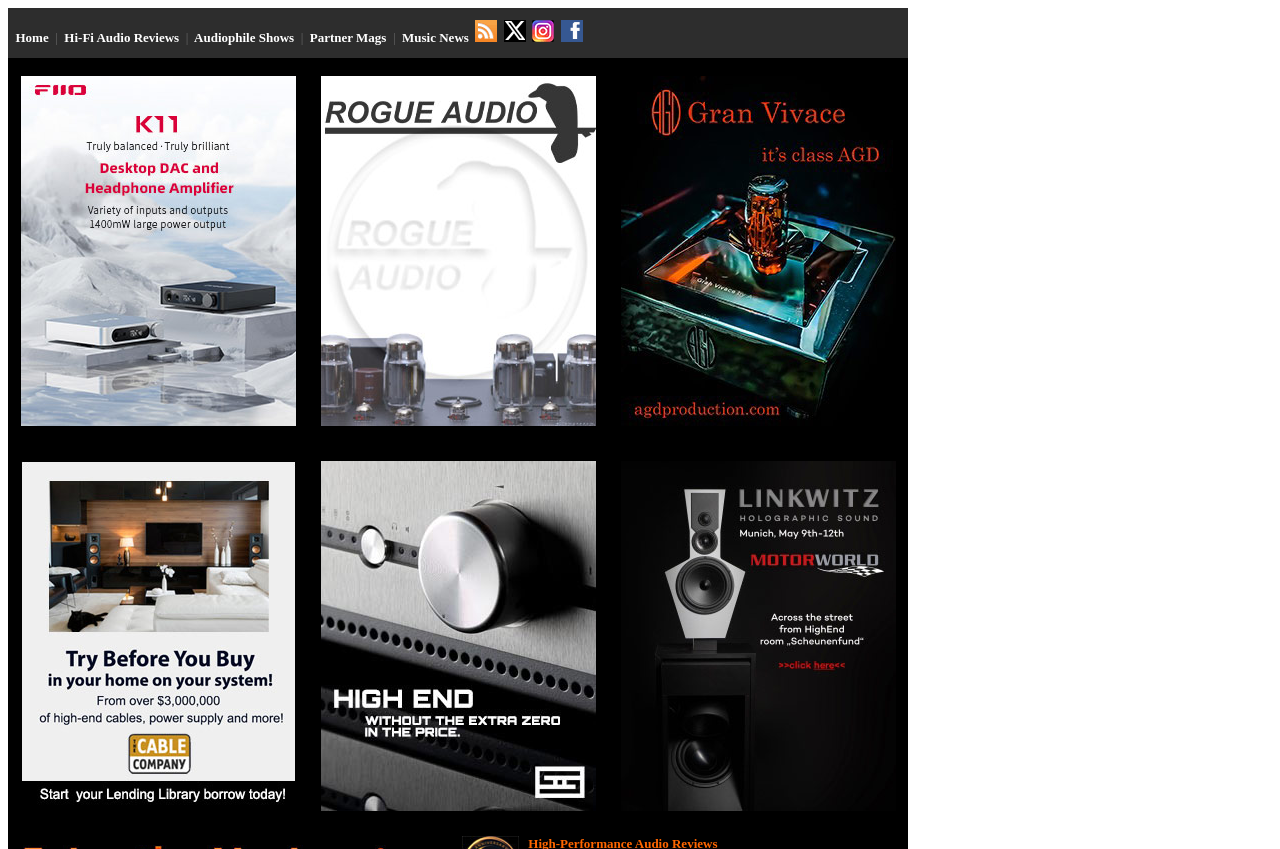Please locate the bounding box coordinates for the element that should be clicked to achieve the following instruction: "Browse Audiophile Shows". Ensure the coordinates are given as four float numbers between 0 and 1, i.e., [left, top, right, bottom].

[0.152, 0.035, 0.23, 0.053]